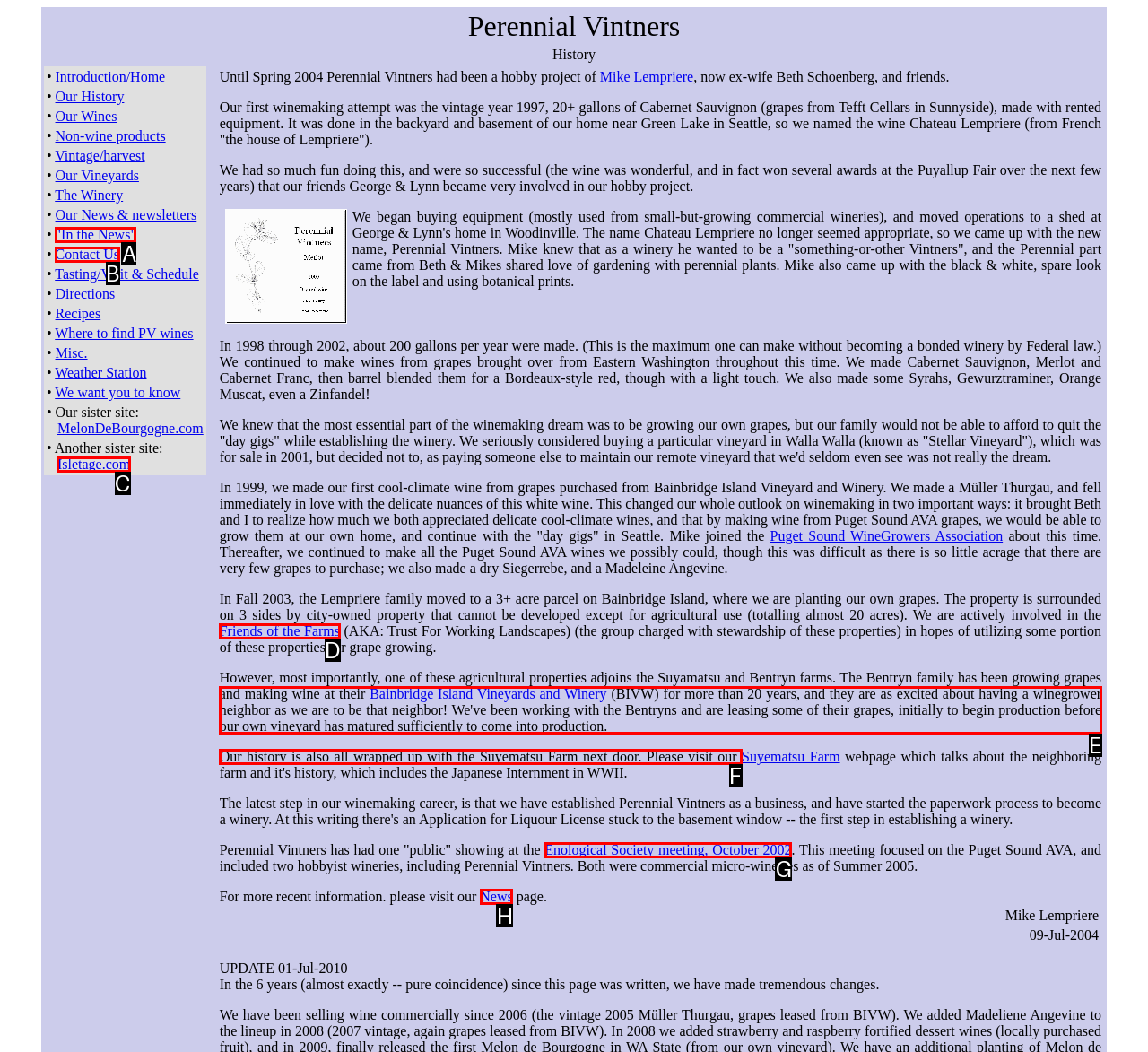Tell me which one HTML element best matches the description: "In the News"
Answer with the option's letter from the given choices directly.

A